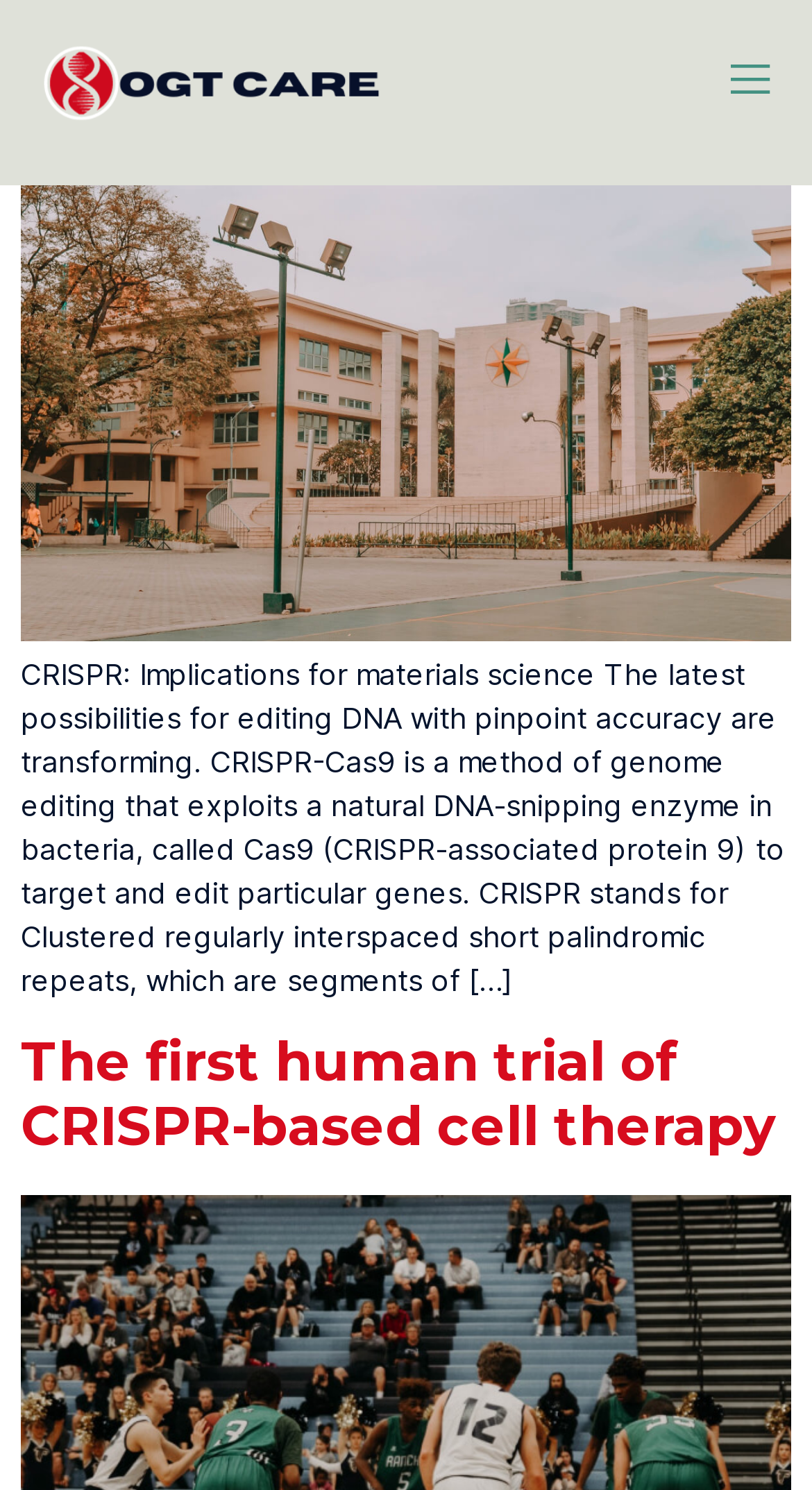Use a single word or phrase to answer this question: 
What is the format of the content on this webpage?

Articles